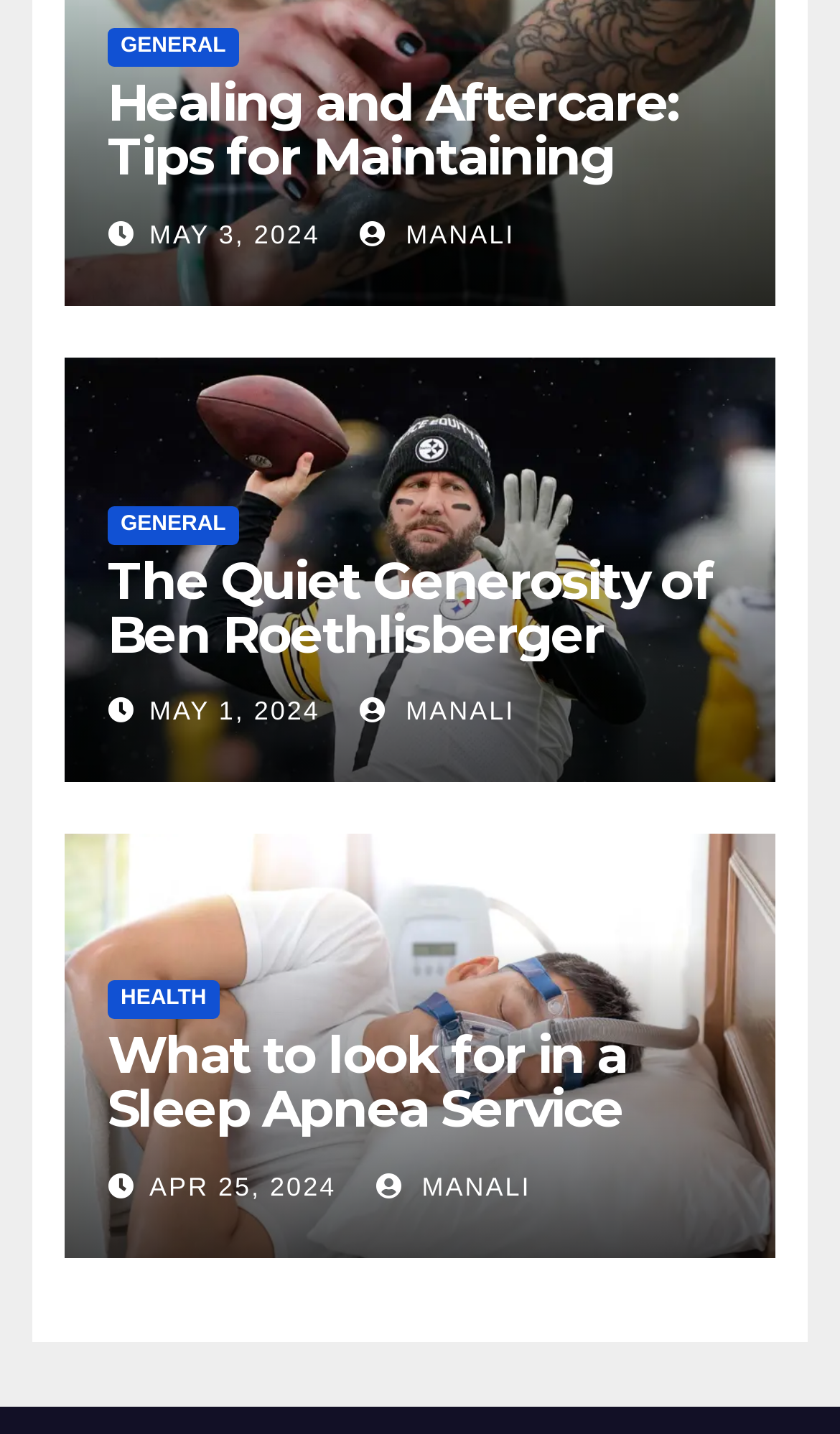Locate the bounding box of the UI element defined by this description: "Health". The coordinates should be given as four float numbers between 0 and 1, formatted as [left, top, right, bottom].

[0.128, 0.684, 0.261, 0.711]